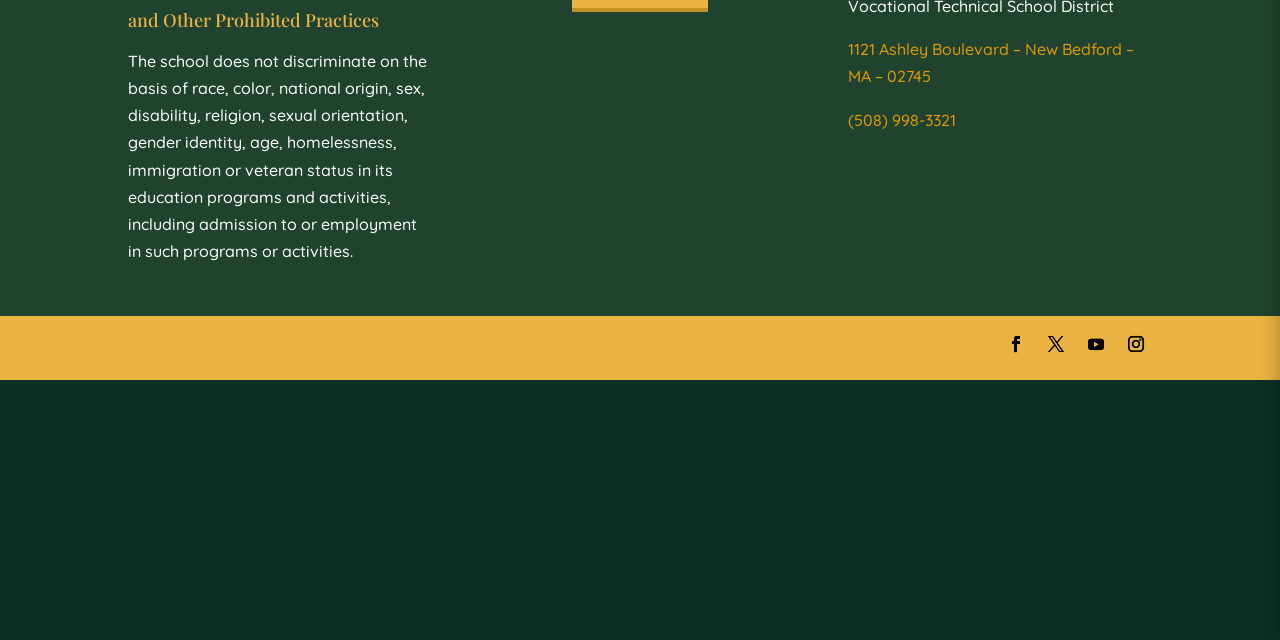Identify and provide the bounding box for the element described by: "services".

None